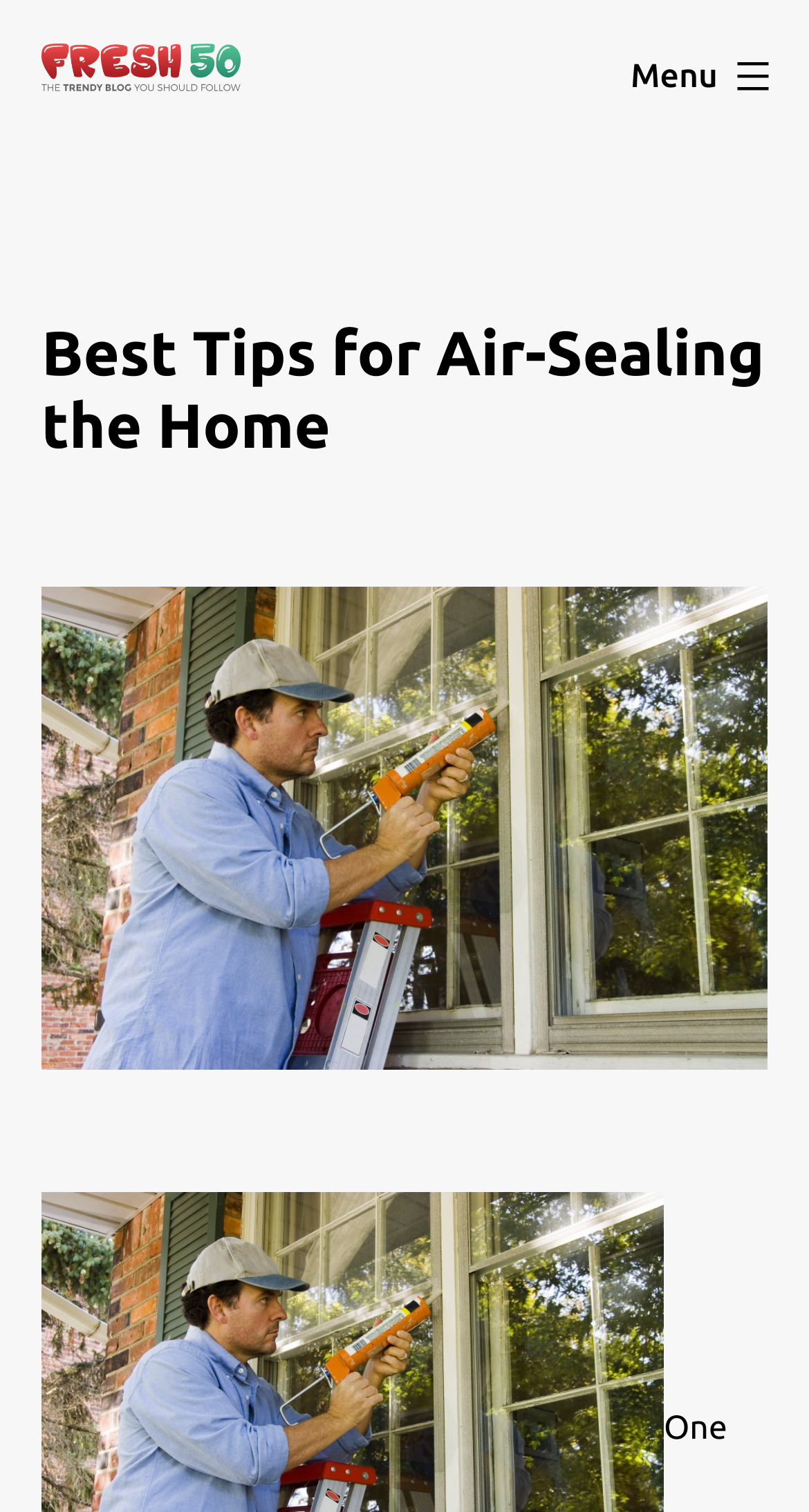Find the bounding box coordinates for the HTML element described in this sentence: "alt="fresh50 logo"". Provide the coordinates as four float numbers between 0 and 1, in the format [left, top, right, bottom].

[0.051, 0.029, 0.297, 0.059]